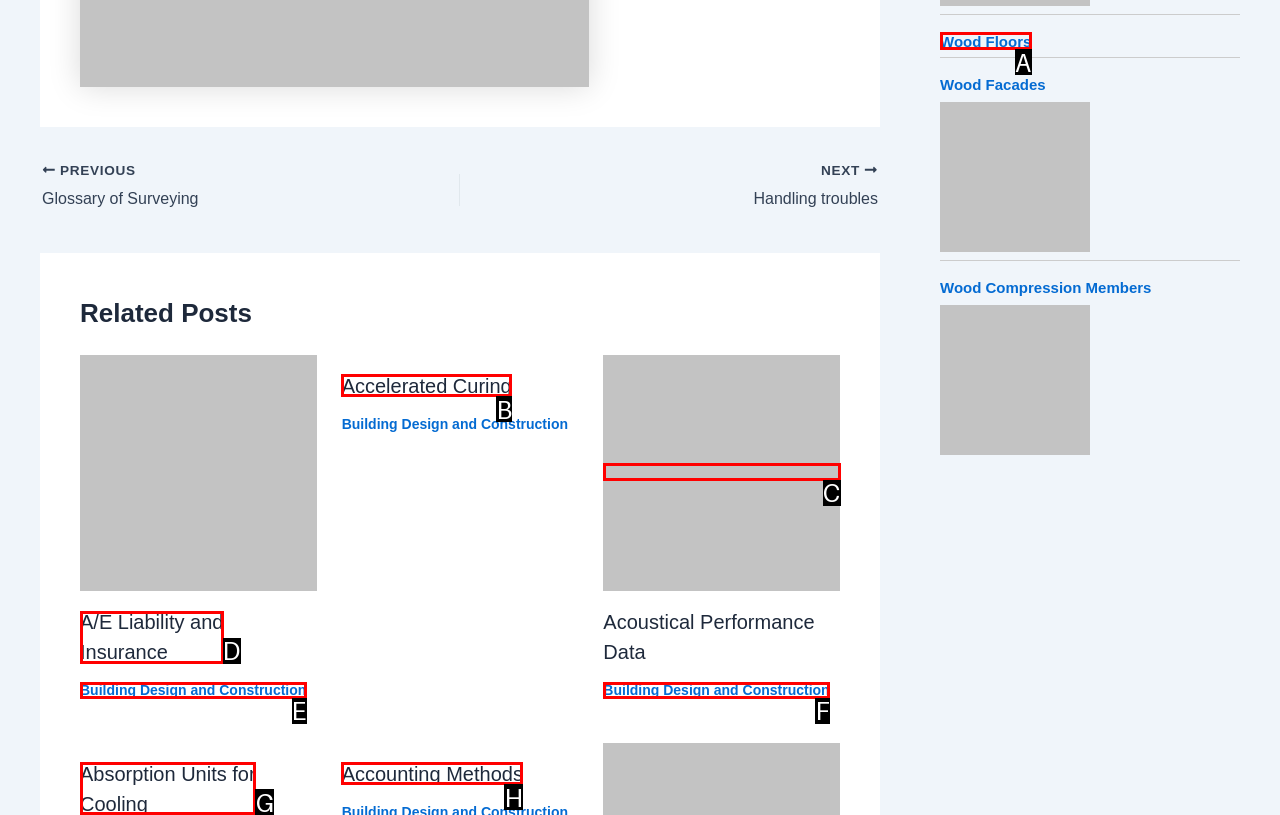Find the HTML element that suits the description: Absorption Units for Cooling
Indicate your answer with the letter of the matching option from the choices provided.

G